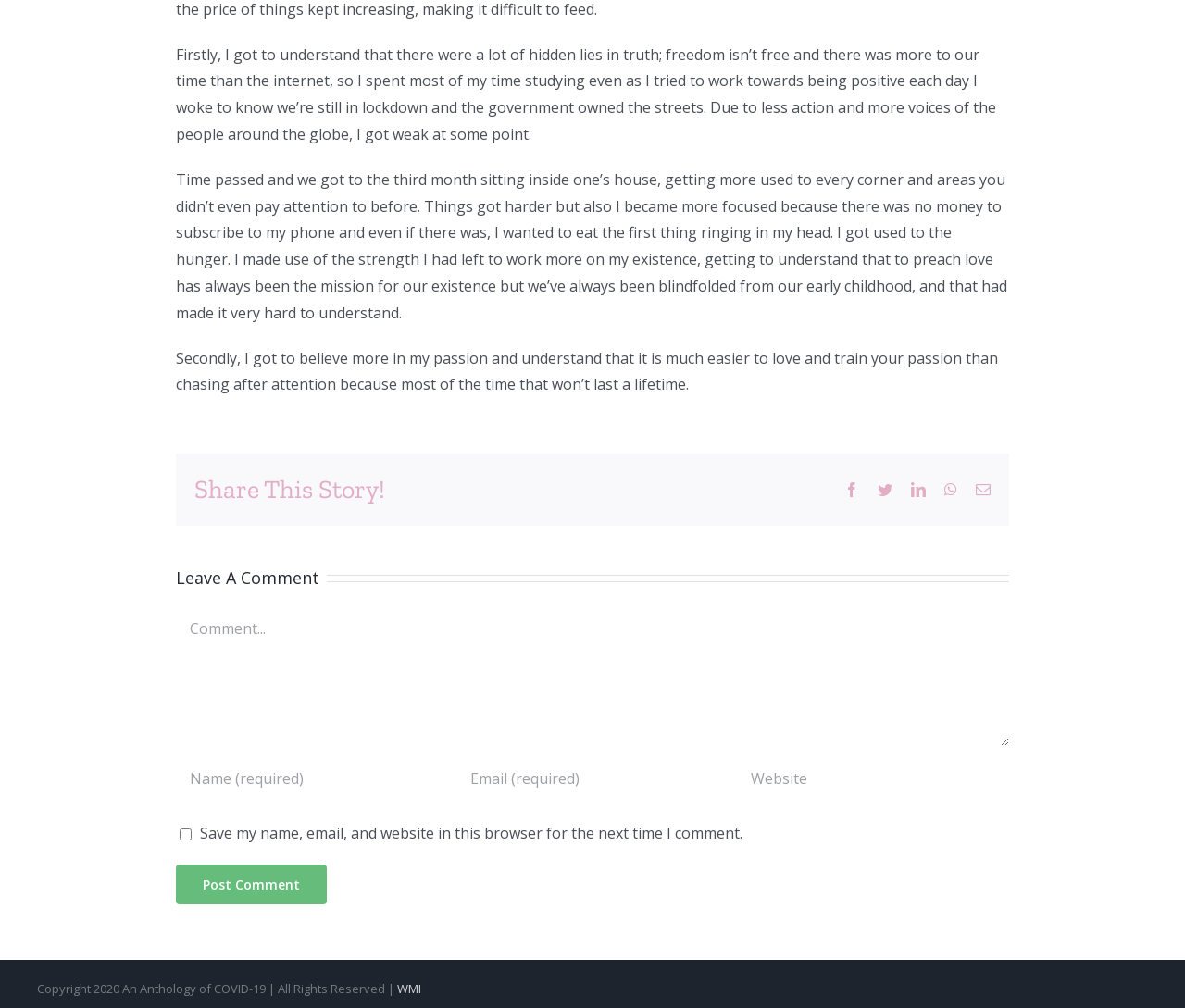Please find the bounding box for the UI component described as follows: "Student Success".

None